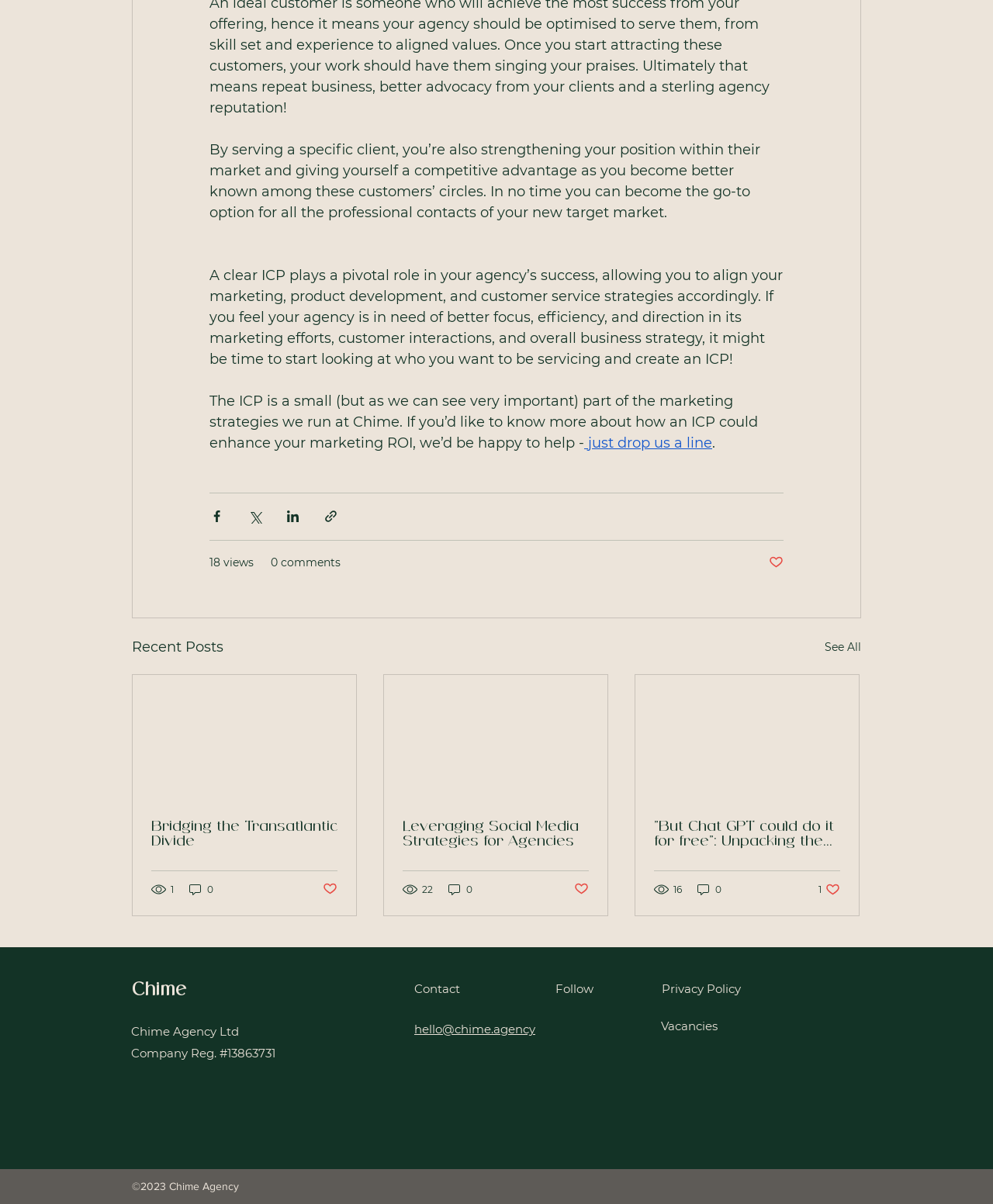Please find the bounding box coordinates of the section that needs to be clicked to achieve this instruction: "Contact Chime Agency".

[0.417, 0.848, 0.539, 0.861]